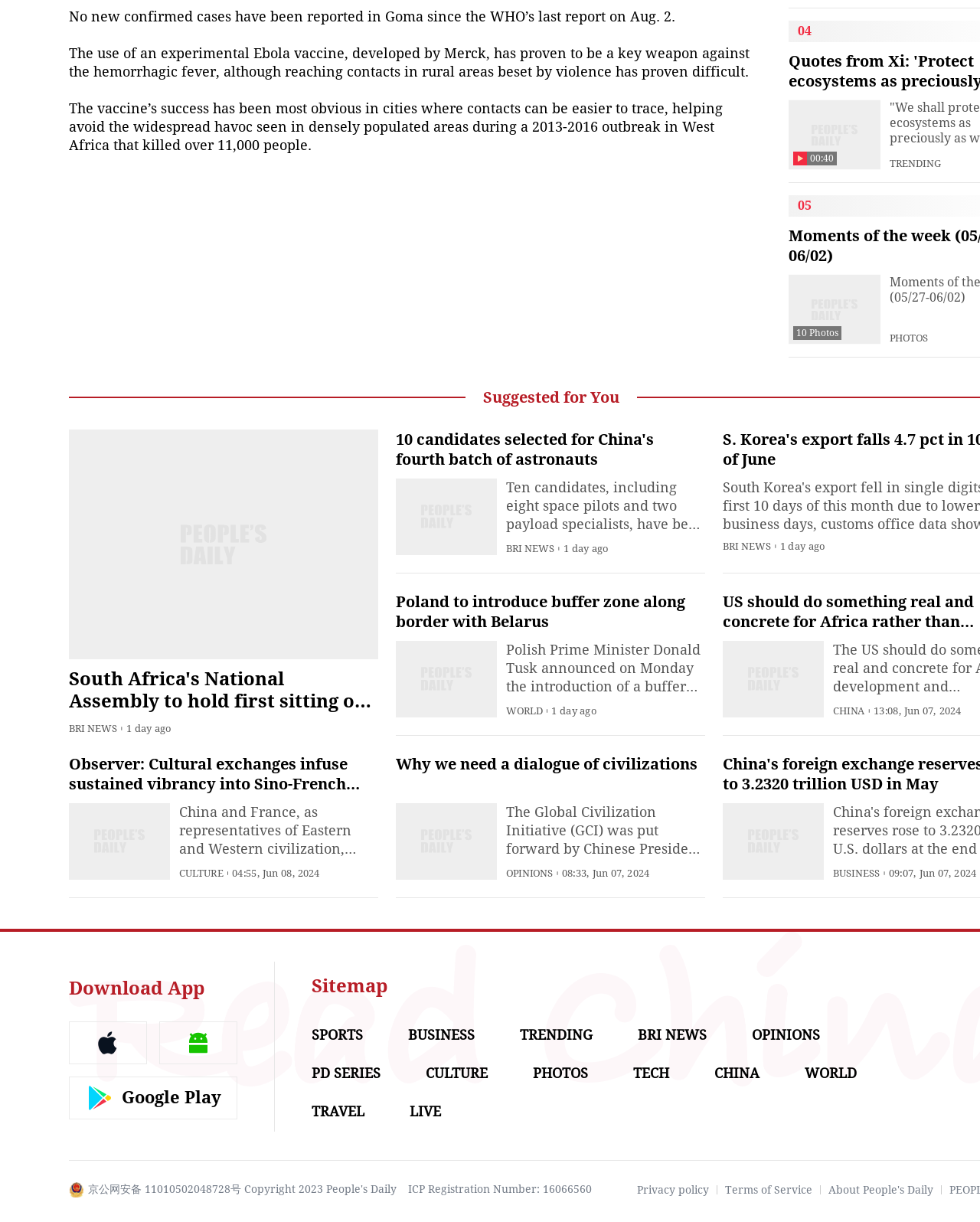Identify the bounding box of the HTML element described here: "About People's Daily". Provide the coordinates as four float numbers between 0 and 1: [left, top, right, bottom].

[0.845, 0.969, 0.952, 0.979]